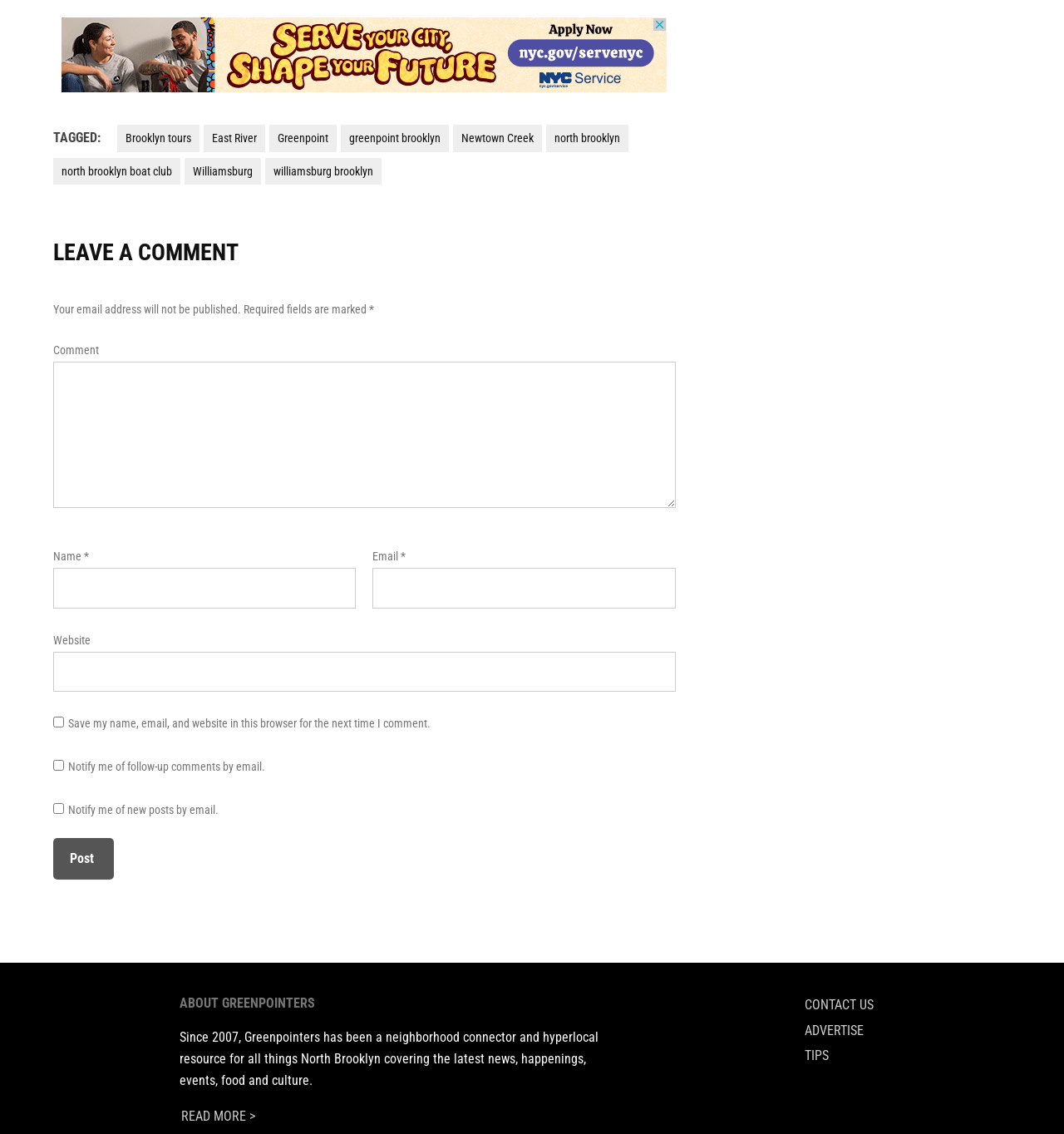Kindly determine the bounding box coordinates of the area that needs to be clicked to fulfill this instruction: "Click on the 'READ MORE >' link".

[0.169, 0.974, 0.241, 0.995]